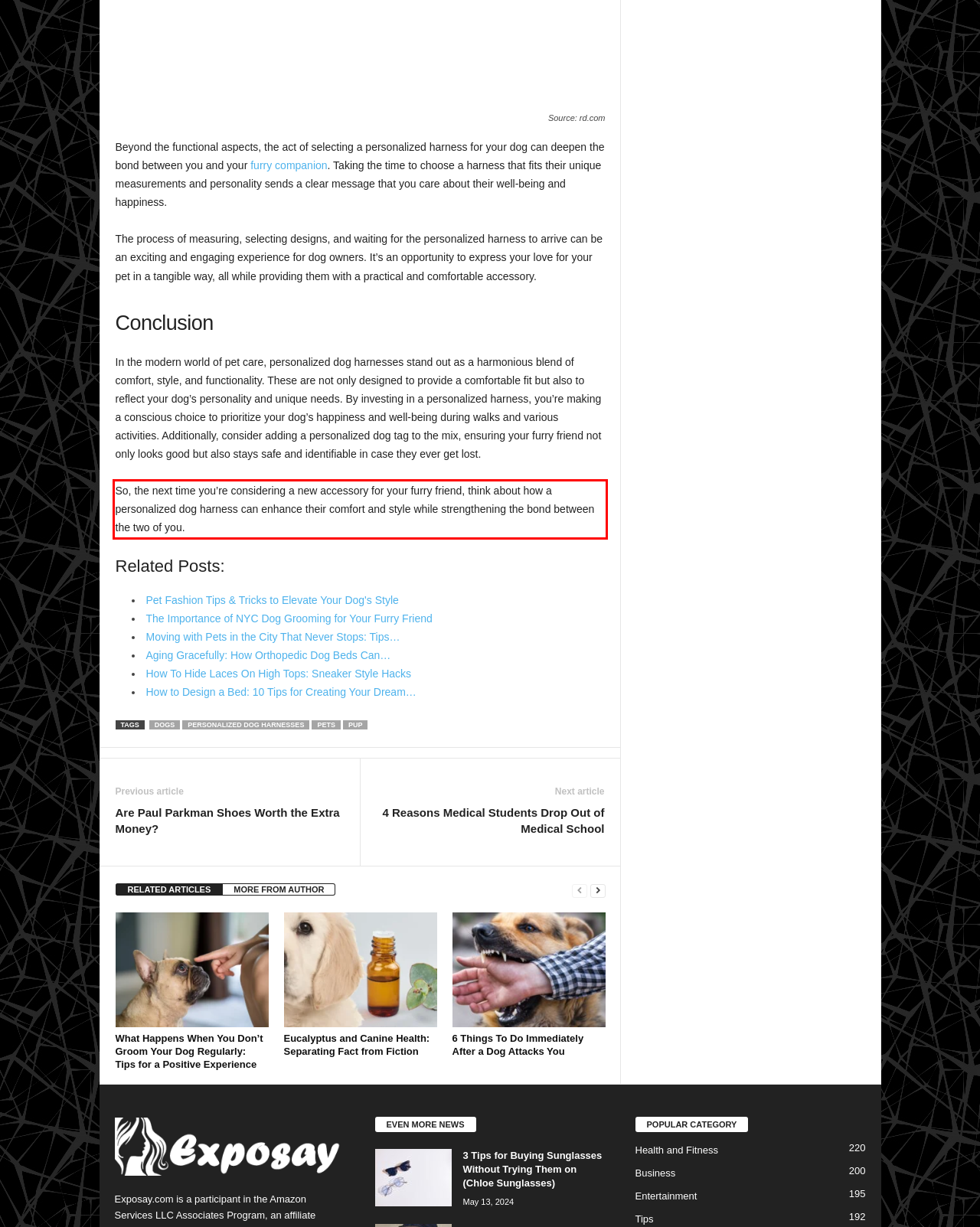Please extract the text content from the UI element enclosed by the red rectangle in the screenshot.

So, the next time you’re considering a new accessory for your furry friend, think about how a personalized dog harness can enhance their comfort and style while strengthening the bond between the two of you.